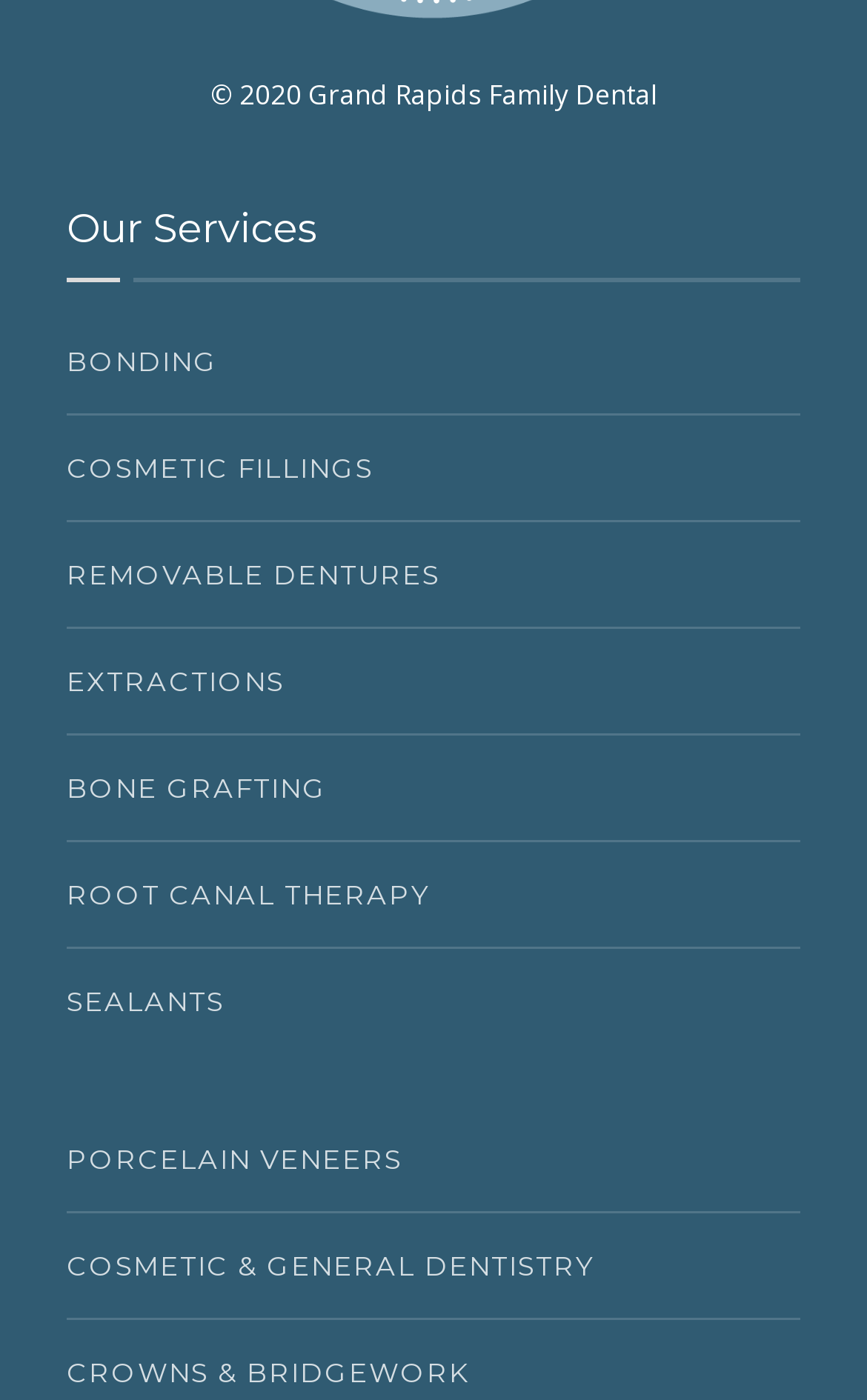Please find the bounding box coordinates of the element that must be clicked to perform the given instruction: "Search for a Bible verse". The coordinates should be four float numbers from 0 to 1, i.e., [left, top, right, bottom].

None